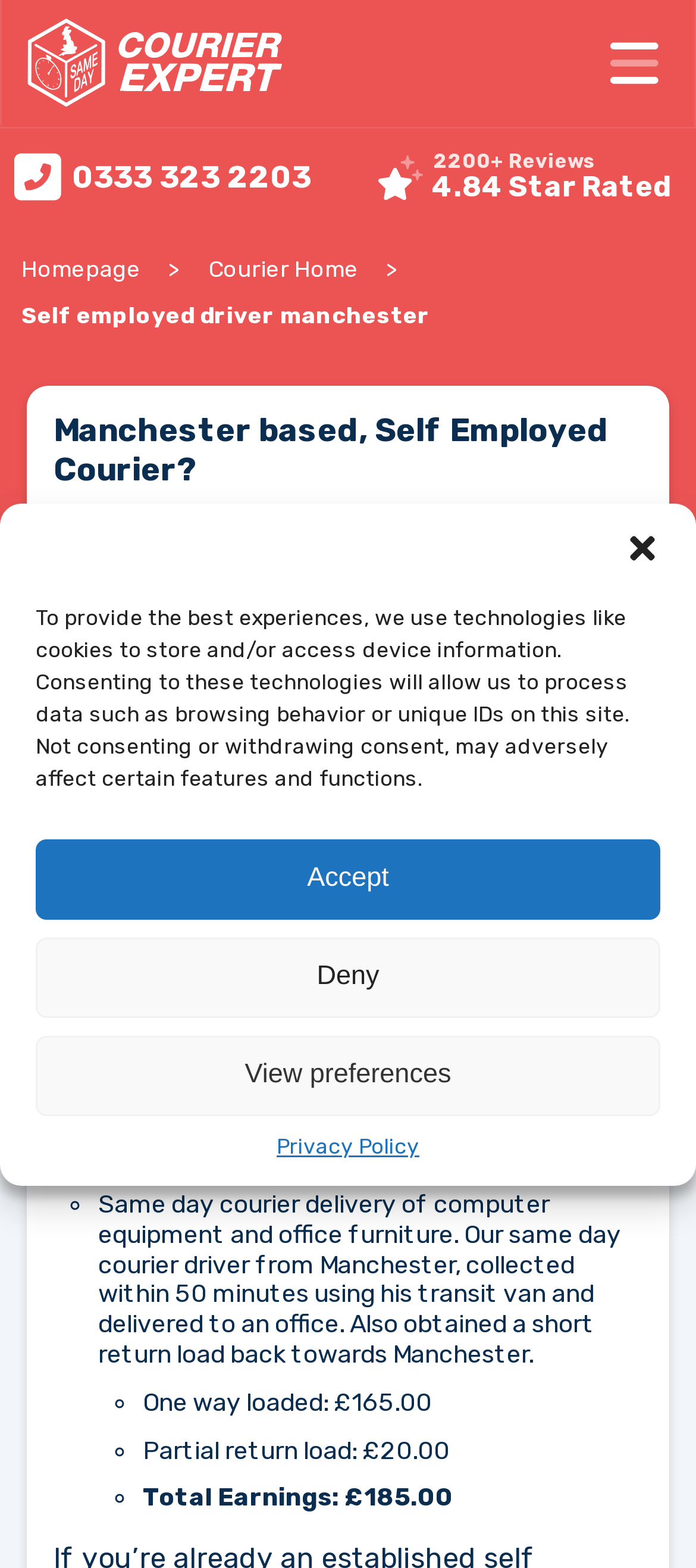What is the total earnings of the courier example?
Based on the image, answer the question with a single word or brief phrase.

£185.00